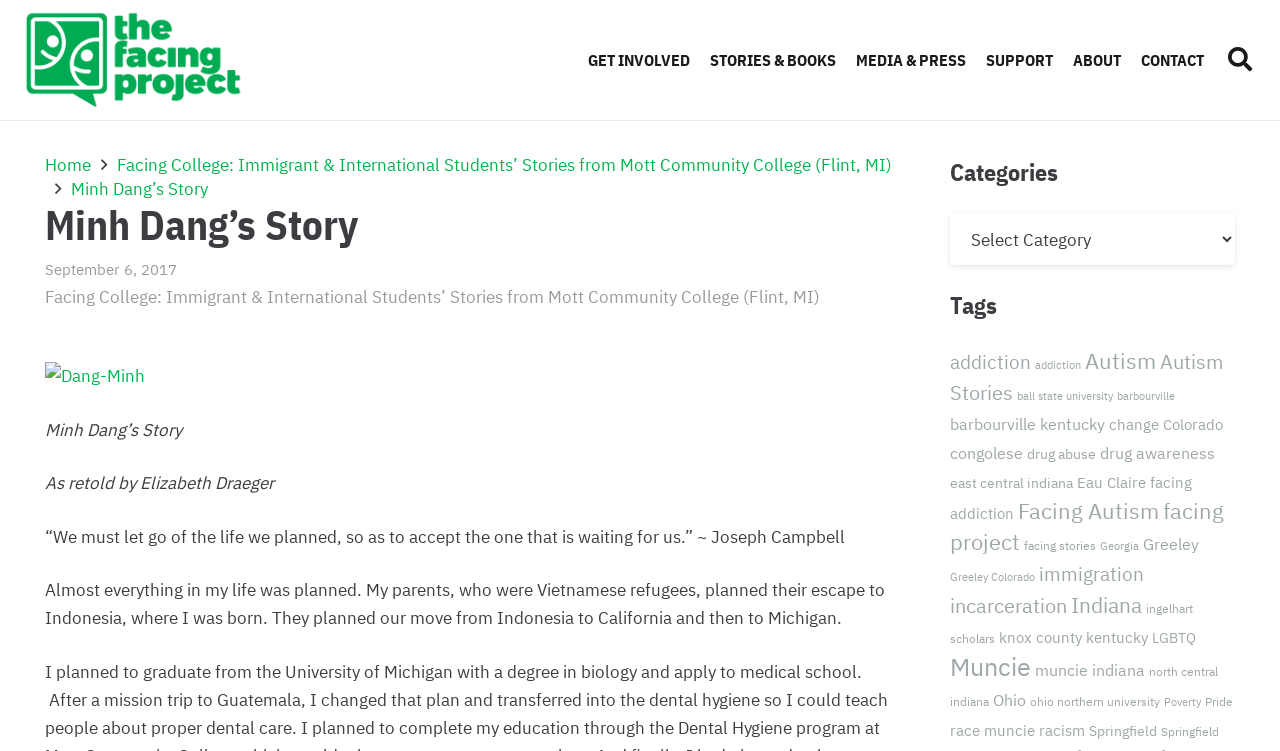Please find and give the text of the main heading on the webpage.

Minh Dang’s Story